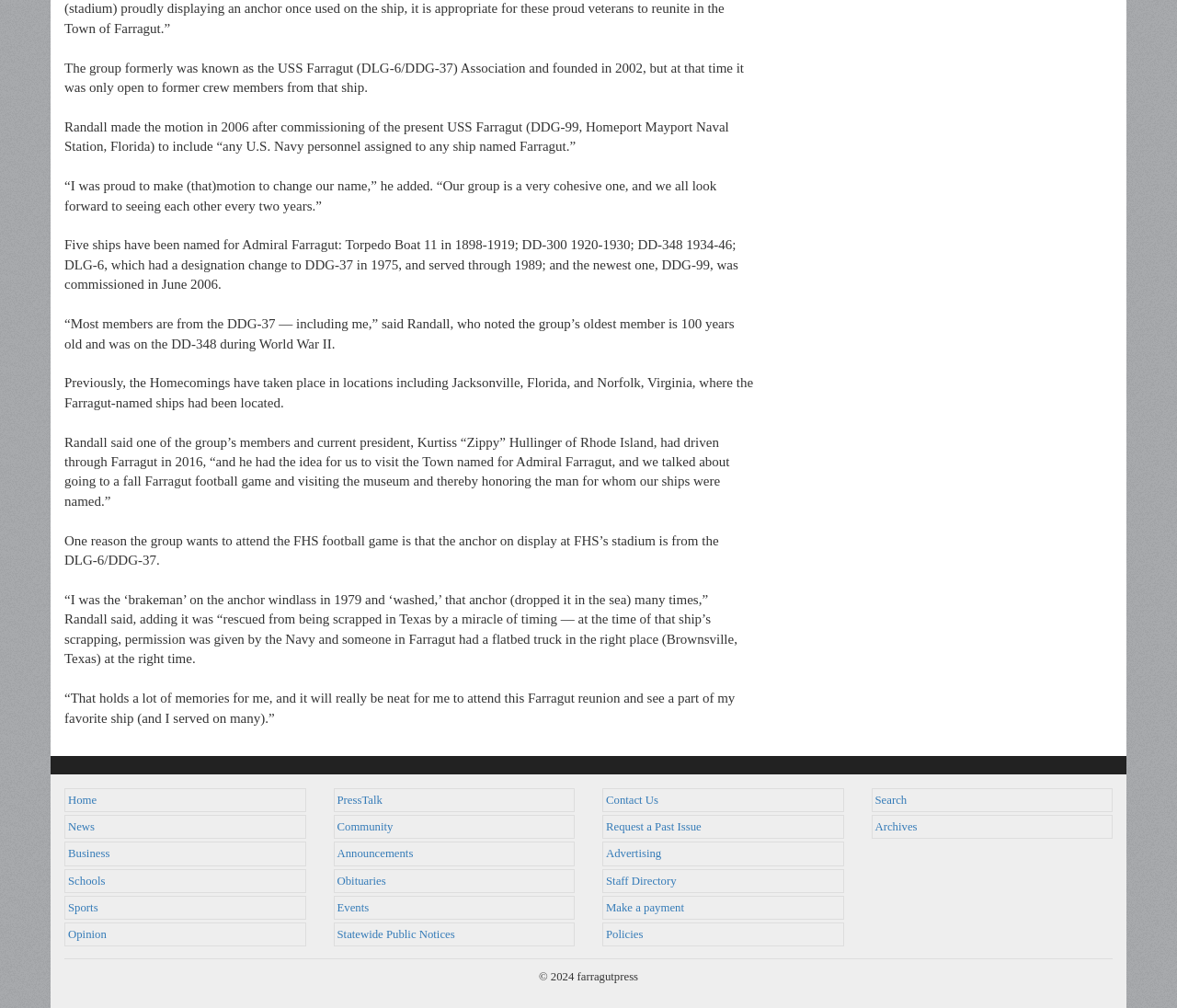Please find the bounding box coordinates of the element's region to be clicked to carry out this instruction: "Search for something".

[0.743, 0.787, 0.77, 0.8]